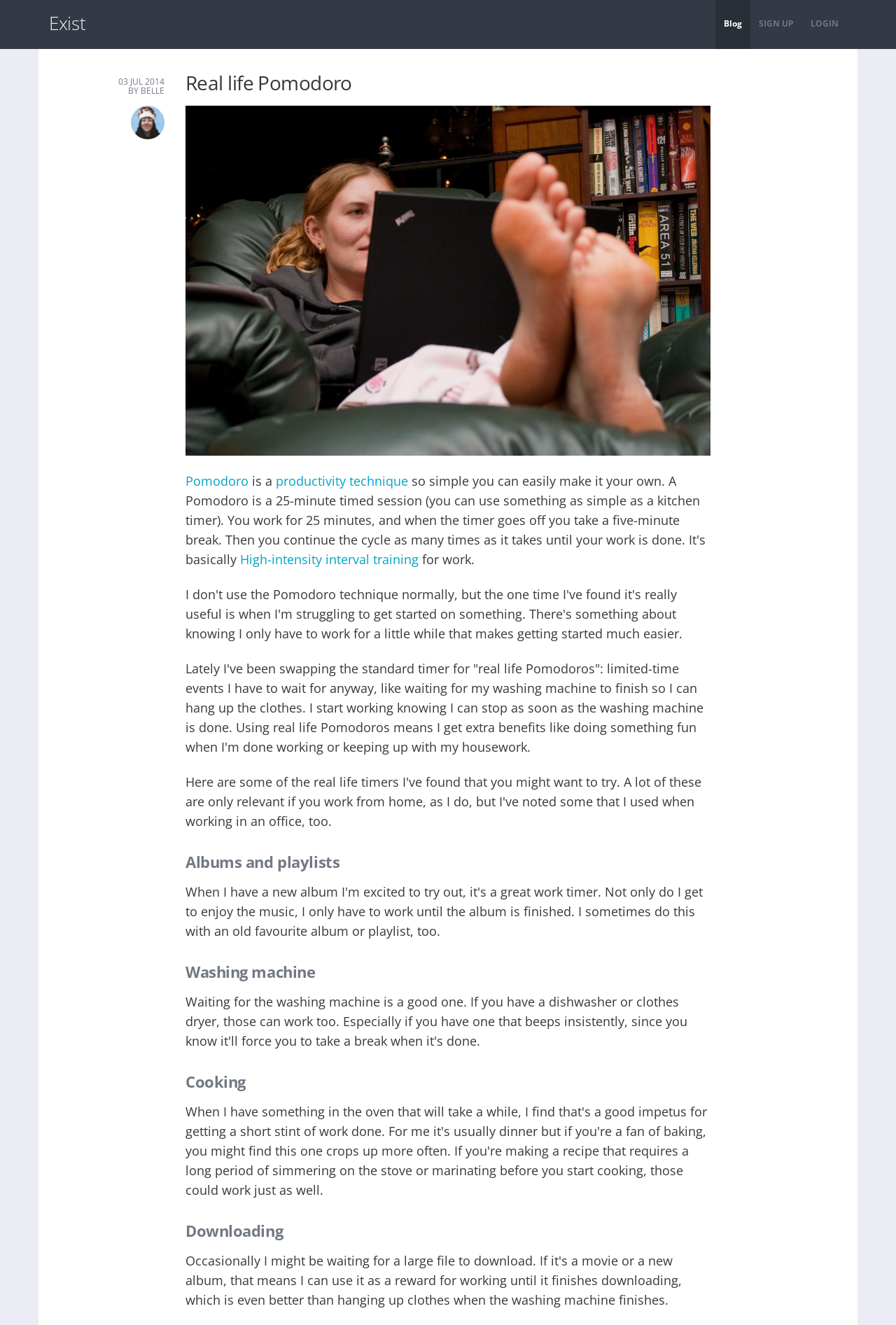Locate the bounding box coordinates of the UI element described by: "productivity technique". Provide the coordinates as four float numbers between 0 and 1, formatted as [left, top, right, bottom].

[0.308, 0.356, 0.455, 0.369]